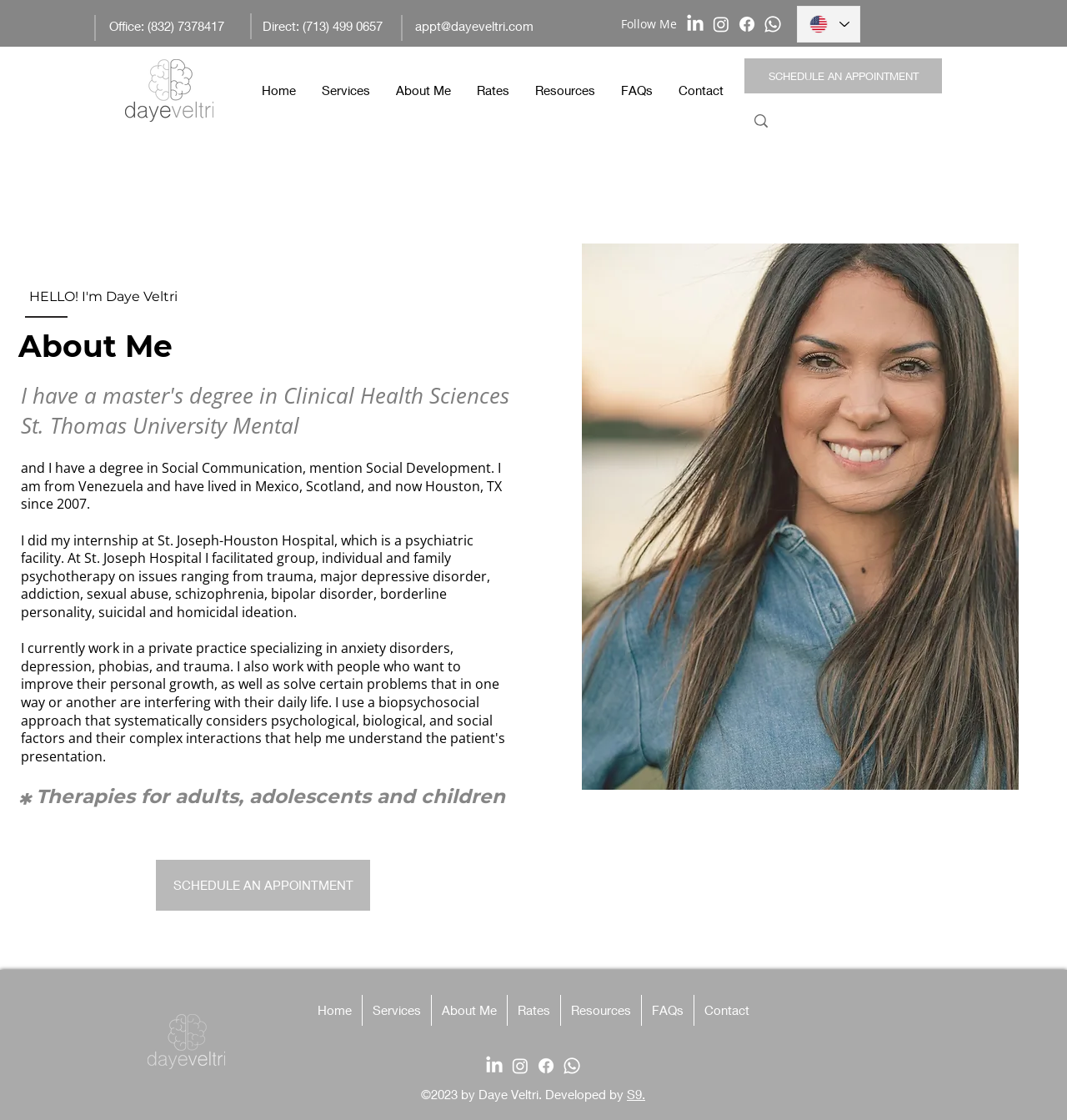Using the webpage screenshot and the element description About Me, determine the bounding box coordinates. Specify the coordinates in the format (top-left x, top-left y, bottom-right x, bottom-right y) with values ranging from 0 to 1.

[0.359, 0.065, 0.434, 0.095]